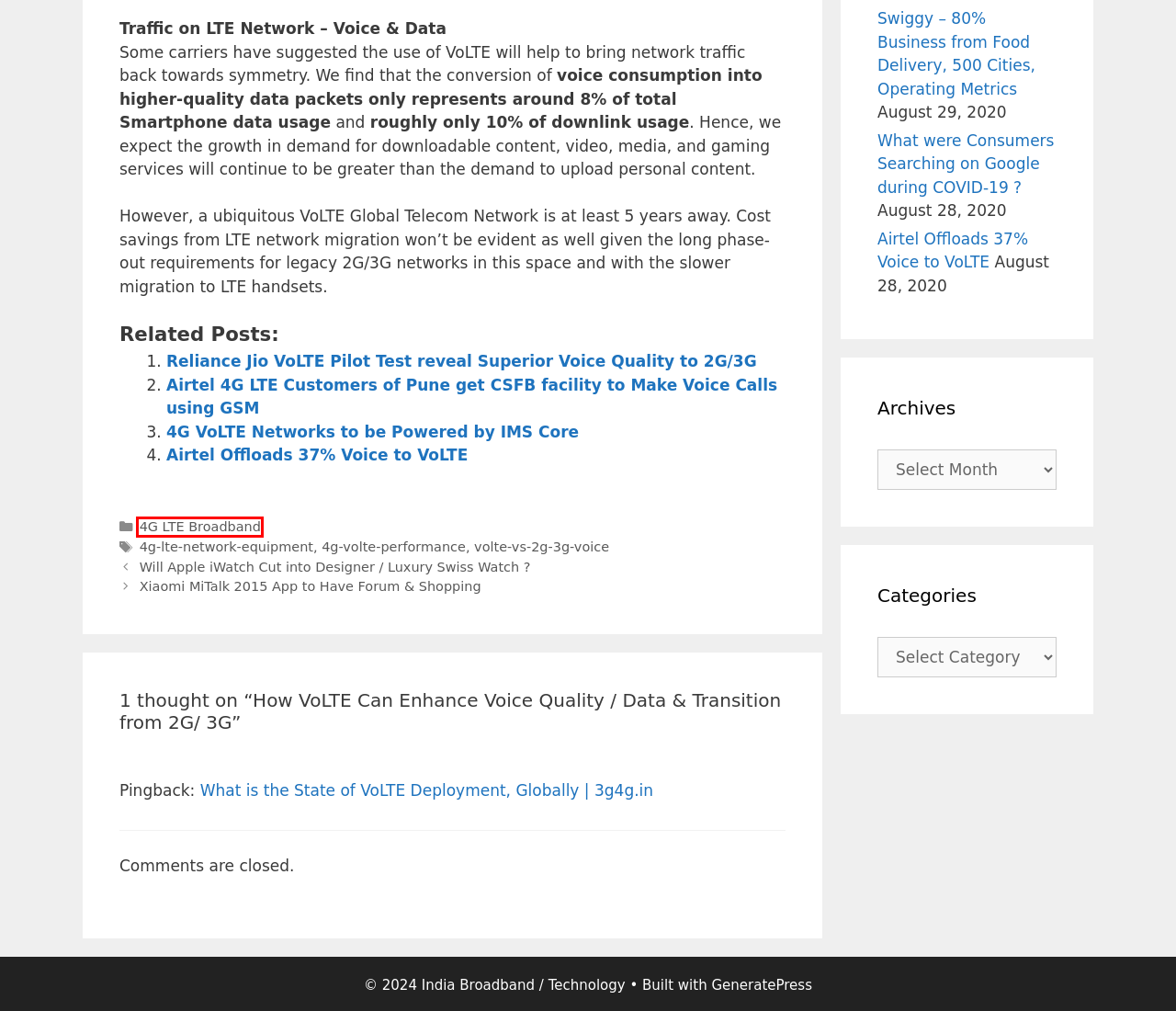A screenshot of a webpage is given, featuring a red bounding box around a UI element. Please choose the webpage description that best aligns with the new webpage after clicking the element in the bounding box. These are the descriptions:
A. Airtel 4G LTE Customers of Pune get CSFB facility to Make Voice Calls using GSM
B. 4g-lte-network-equipment Archives - India Broadband / Technology
C. Airtel Offloads 37% Voice to VoLTE
D. GeneratePress - The perfect foundation for your WordPress website.
E. What is the State of VoLTE Deployment, Globally | 3g4g.in
F. 4G LTE Broadband Archives - India Broadband / Technology
G. 4g-volte-performance Archives - India Broadband / Technology
H. volte-vs-2g-3g-voice Archives - India Broadband / Technology

F